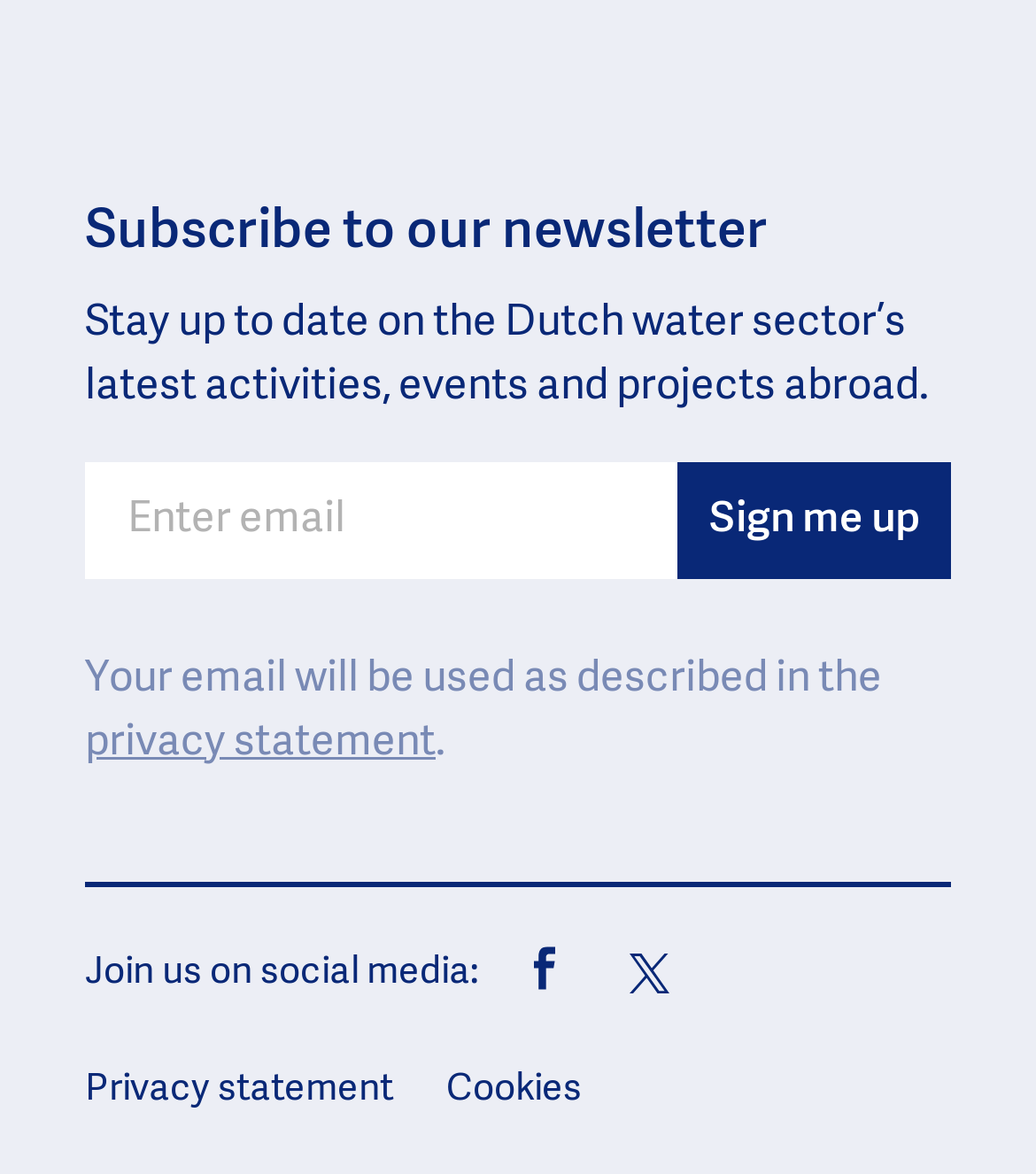What is the required field for subscription?
Refer to the image and respond with a one-word or short-phrase answer.

Email